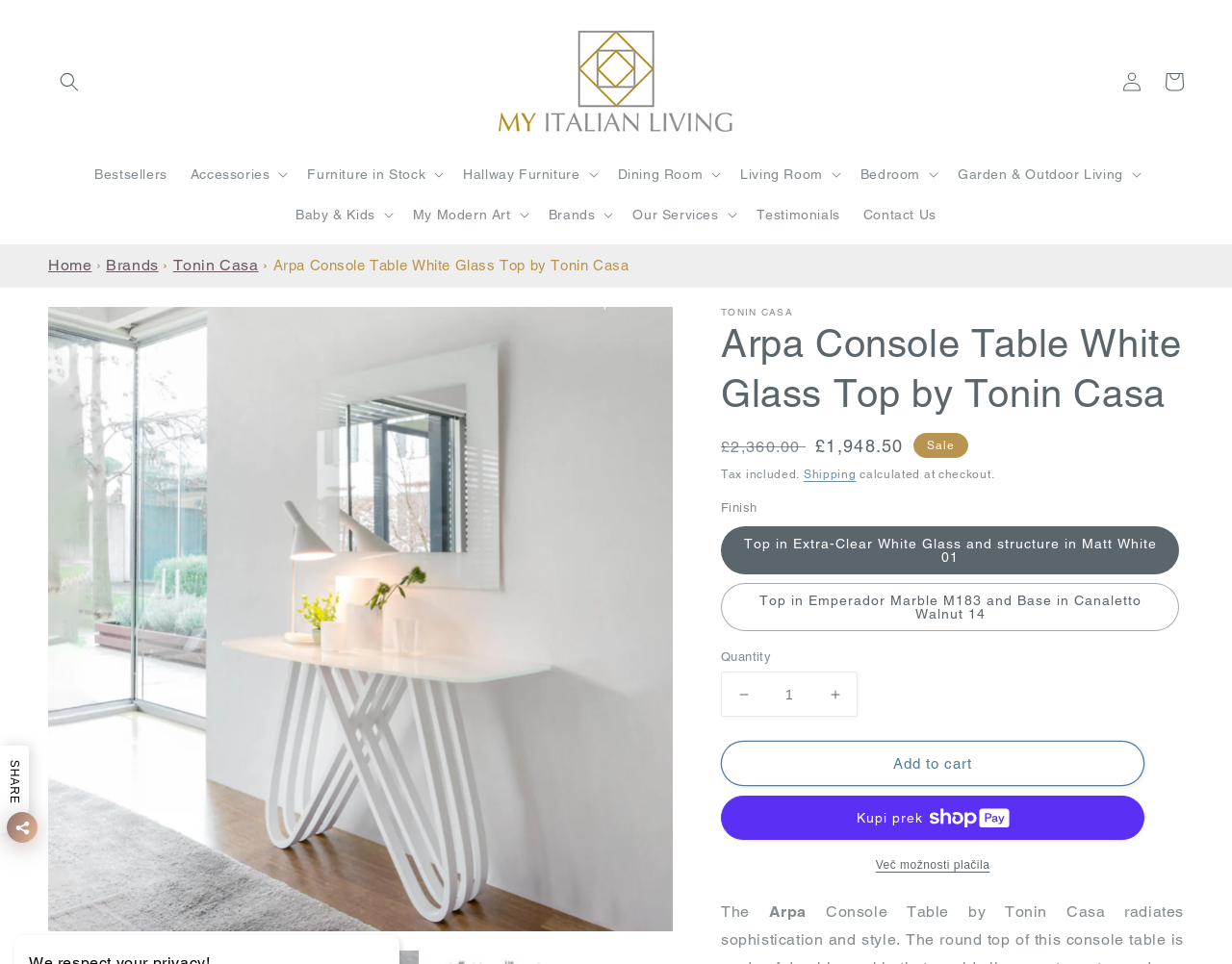Find the bounding box coordinates of the element to click in order to complete this instruction: "Add to cart". The bounding box coordinates must be four float numbers between 0 and 1, denoted as [left, top, right, bottom].

[0.585, 0.769, 0.929, 0.815]